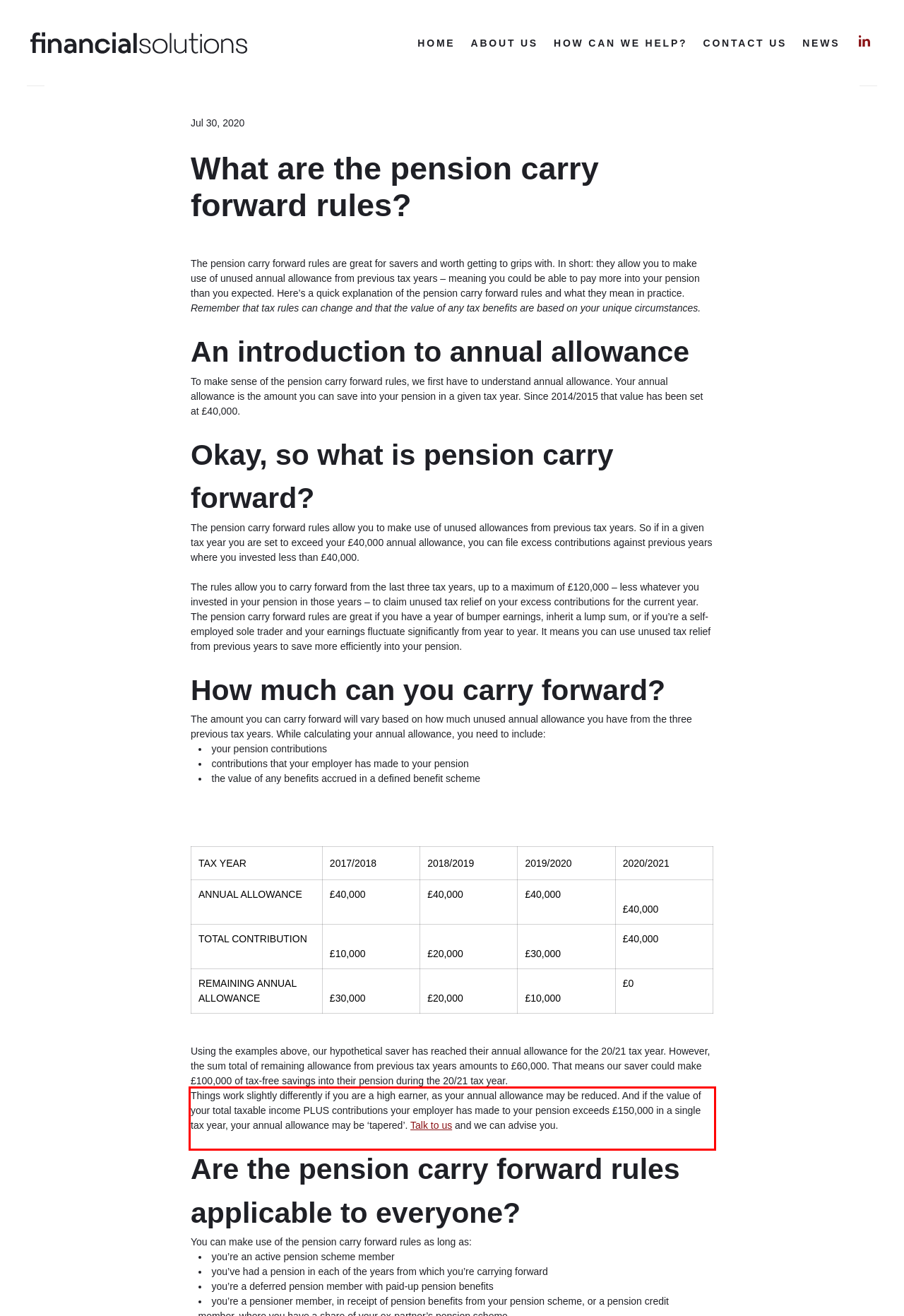You have a screenshot of a webpage, and there is a red bounding box around a UI element. Utilize OCR to extract the text within this red bounding box.

Things work slightly differently if you are a high earner, as your annual allowance may be reduced. And if the value of your total taxable income PLUS contributions your employer has made to your pension exceeds £150,000 in a single tax year, your annual allowance may be ‘tapered’. Talk to us and we can advise you.